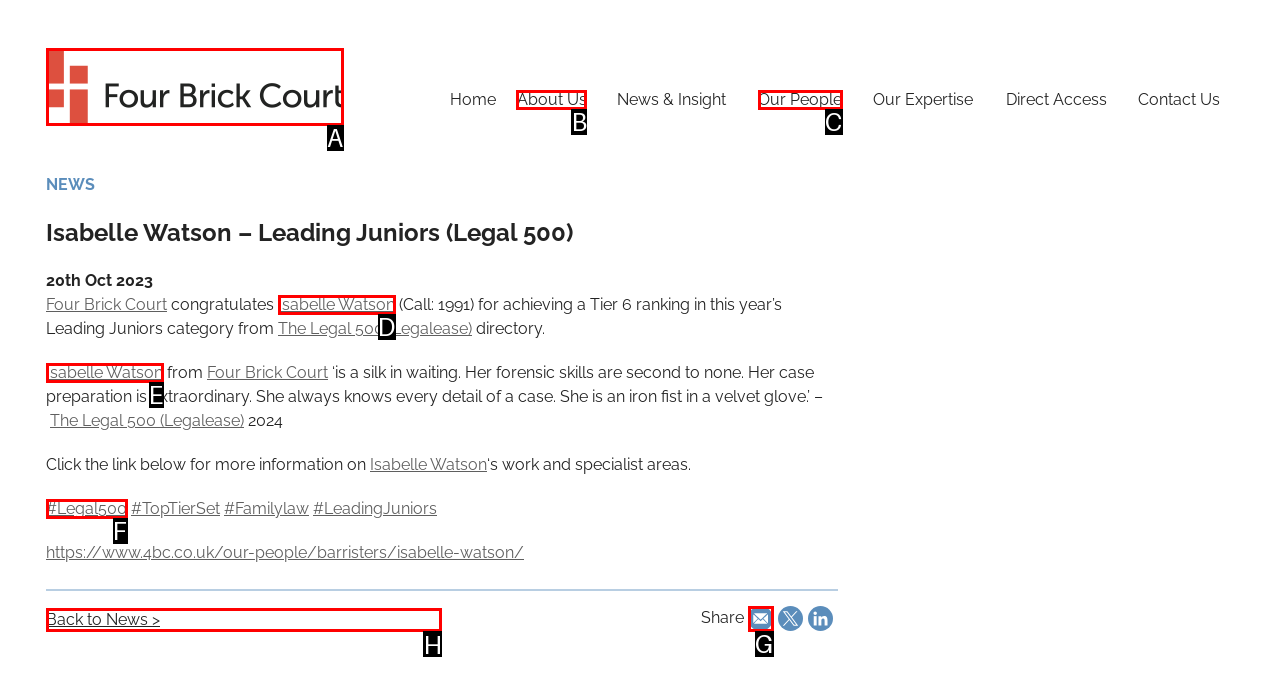Point out the HTML element I should click to achieve the following task: Go back to News page Provide the letter of the selected option from the choices.

H